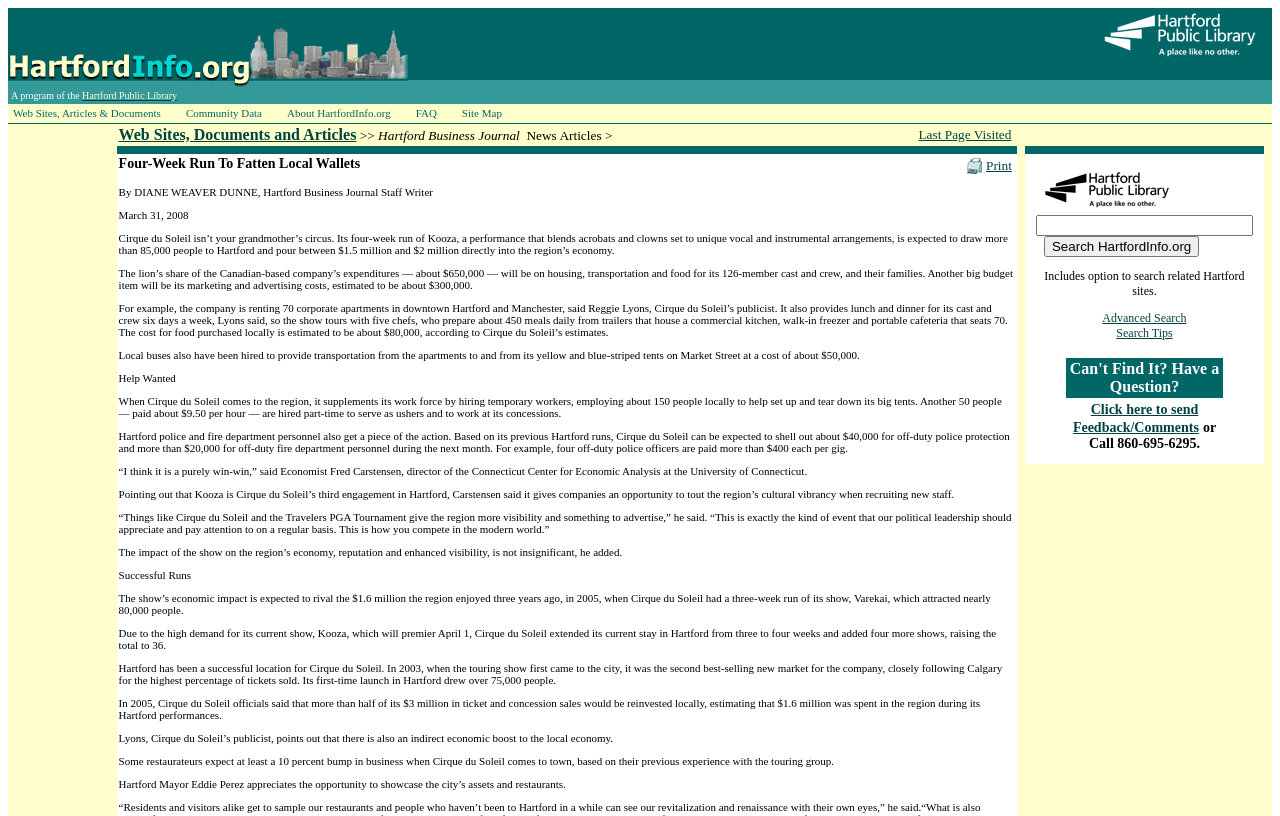Could you specify the bounding box coordinates for the clickable section to complete the following instruction: "Click on the 'Print' button"?

[0.77, 0.194, 0.791, 0.212]